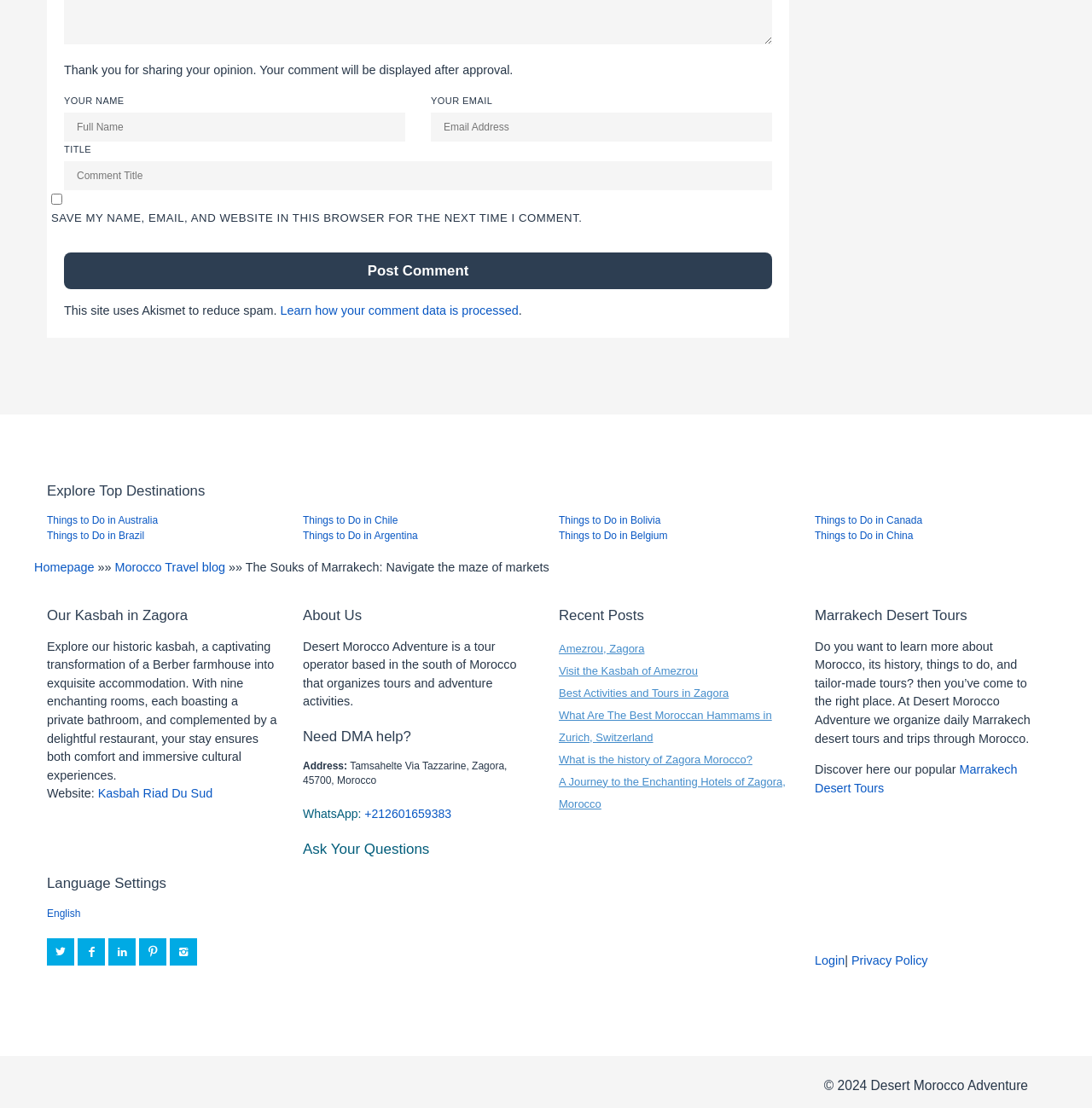What is the name of the kasbah mentioned on the webpage? Refer to the image and provide a one-word or short phrase answer.

Kasbah Riad Du Sud